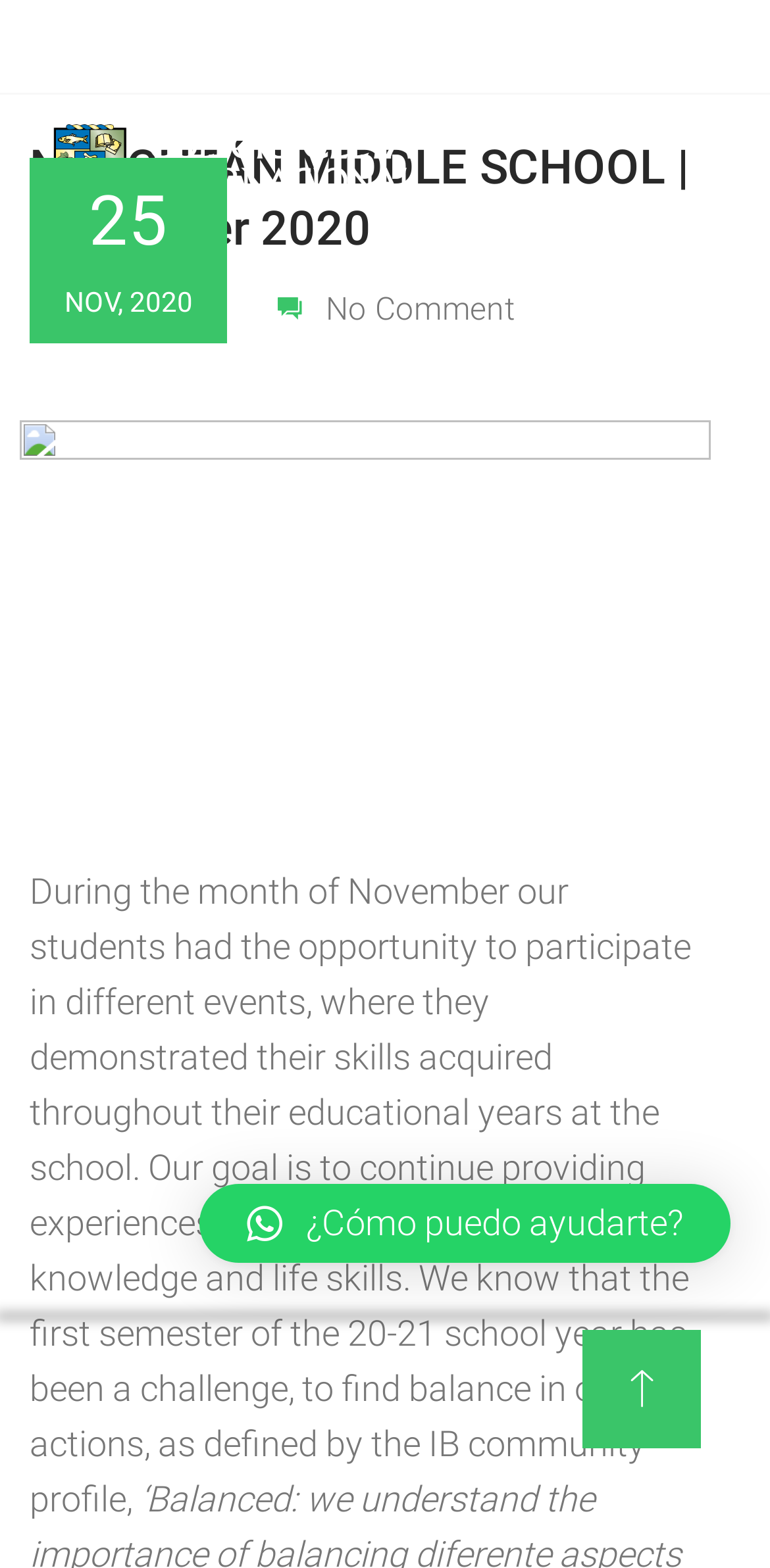Please provide a detailed answer to the question below based on the screenshot: 
What is the purpose of the school?

The purpose of the school can be inferred from the text on the webpage, which states that the school's goal is to 'continue providing experiences that allow them to acquire new knowledge and life skills'.